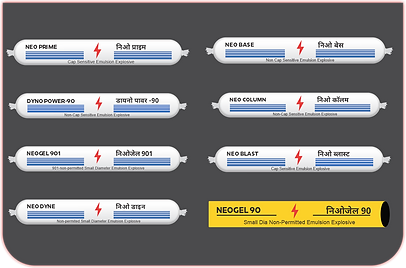What language is used for the branding besides English?
Your answer should be a single word or phrase derived from the screenshot.

Hindi